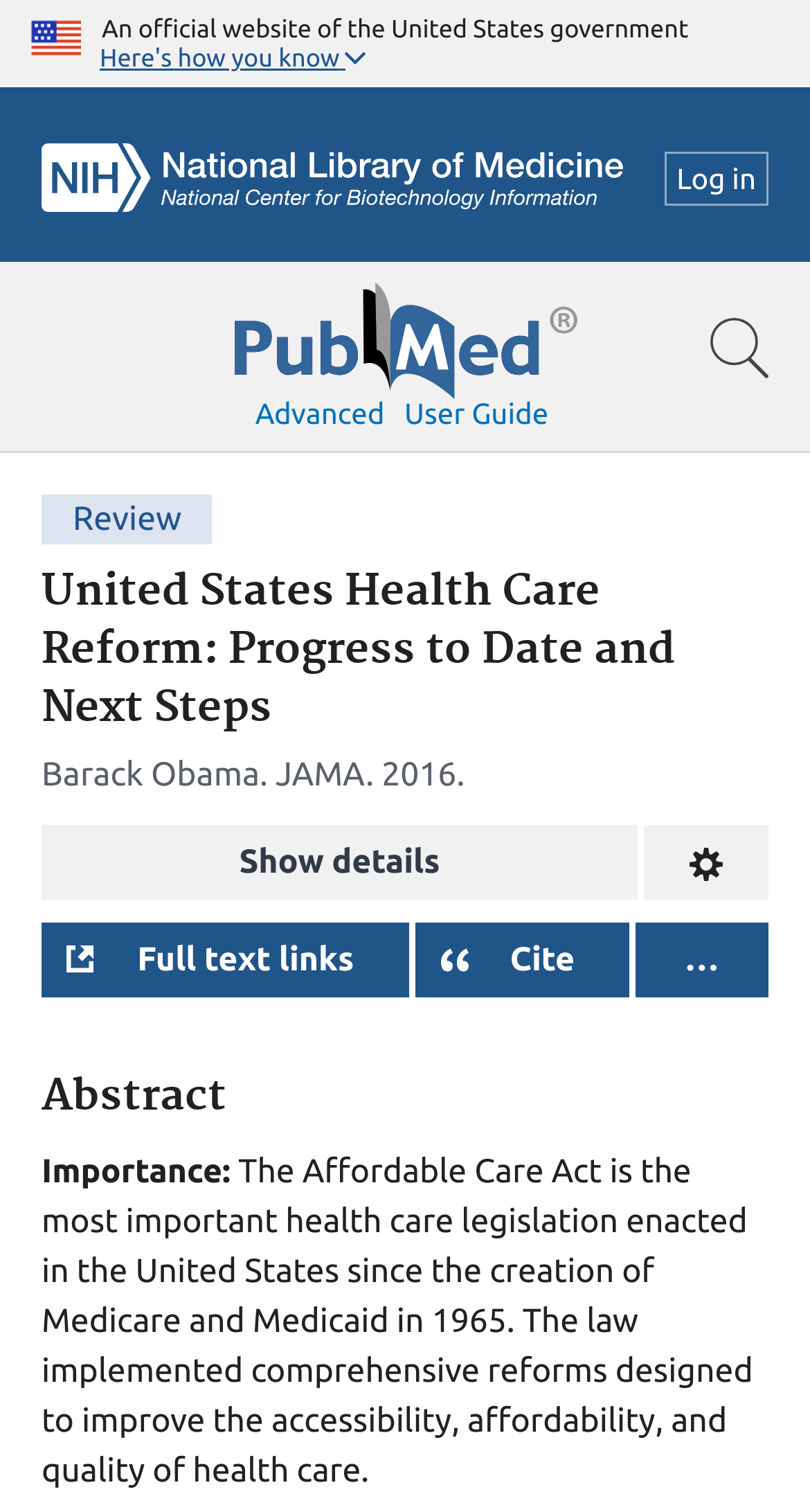What is the topic of the article?
Provide a concise answer using a single word or phrase based on the image.

Health care reform